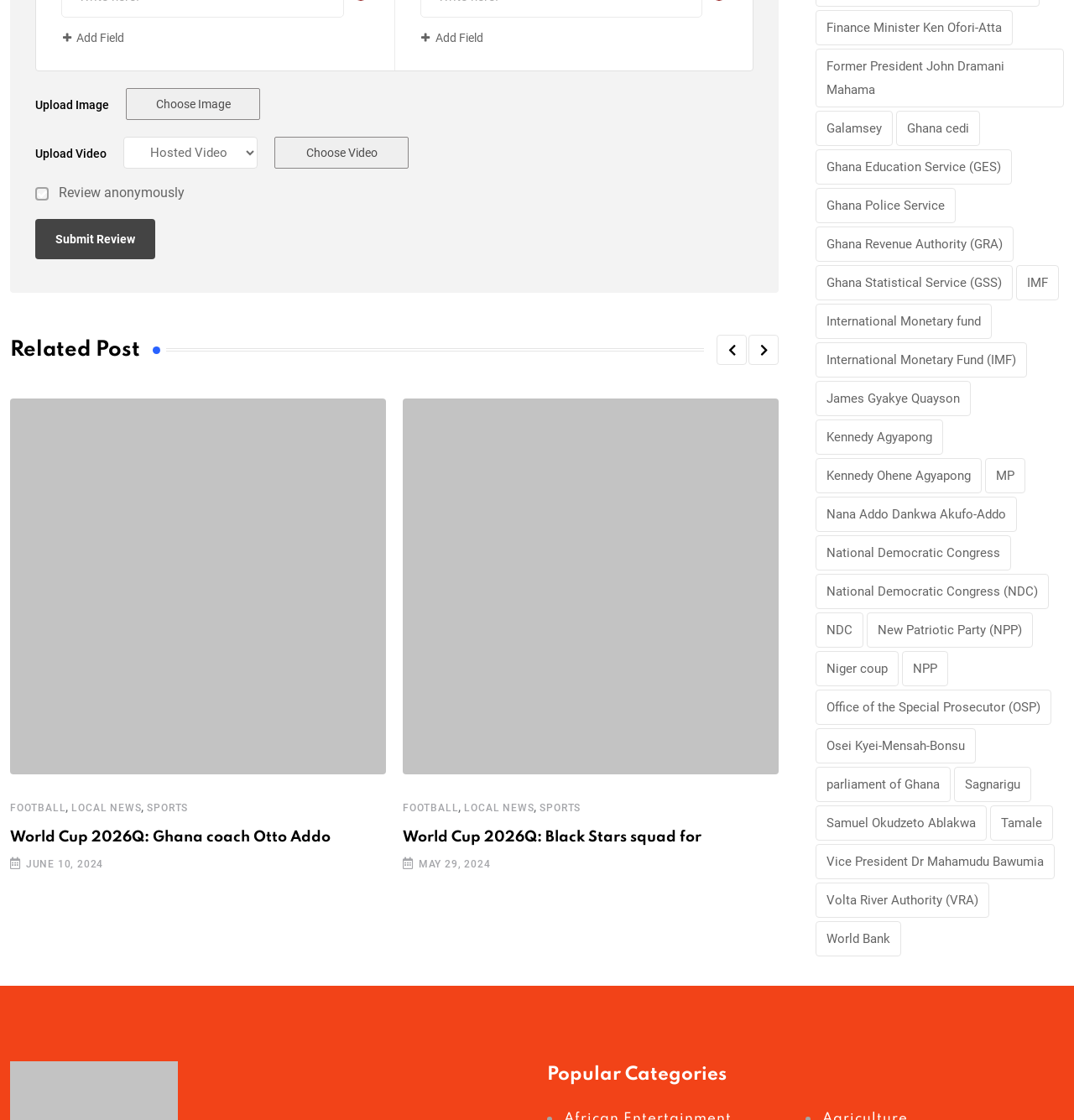Determine the bounding box coordinates for the region that must be clicked to execute the following instruction: "Read the news about World Cup 2026Q".

[0.009, 0.74, 0.359, 0.756]